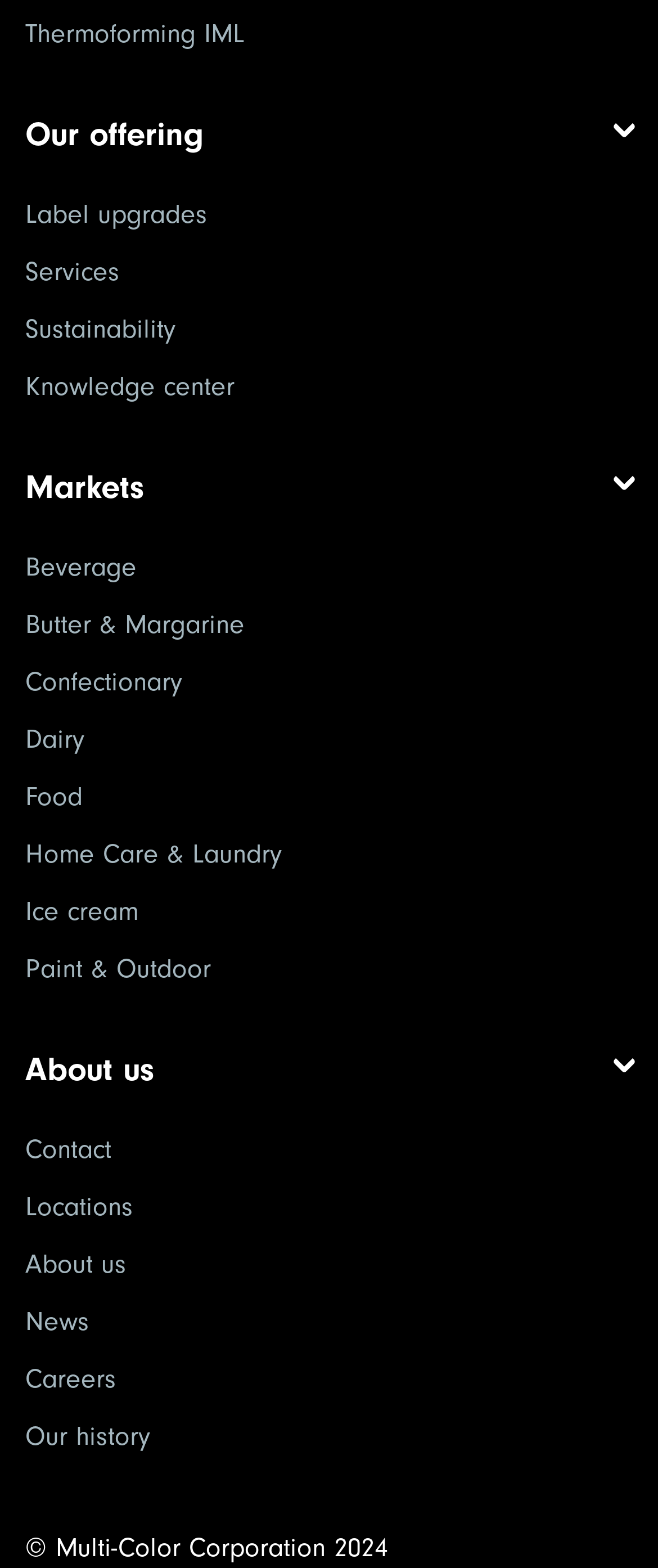Determine the bounding box coordinates of the section to be clicked to follow the instruction: "Read about our sustainability efforts". The coordinates should be given as four float numbers between 0 and 1, formatted as [left, top, right, bottom].

[0.038, 0.2, 0.267, 0.219]